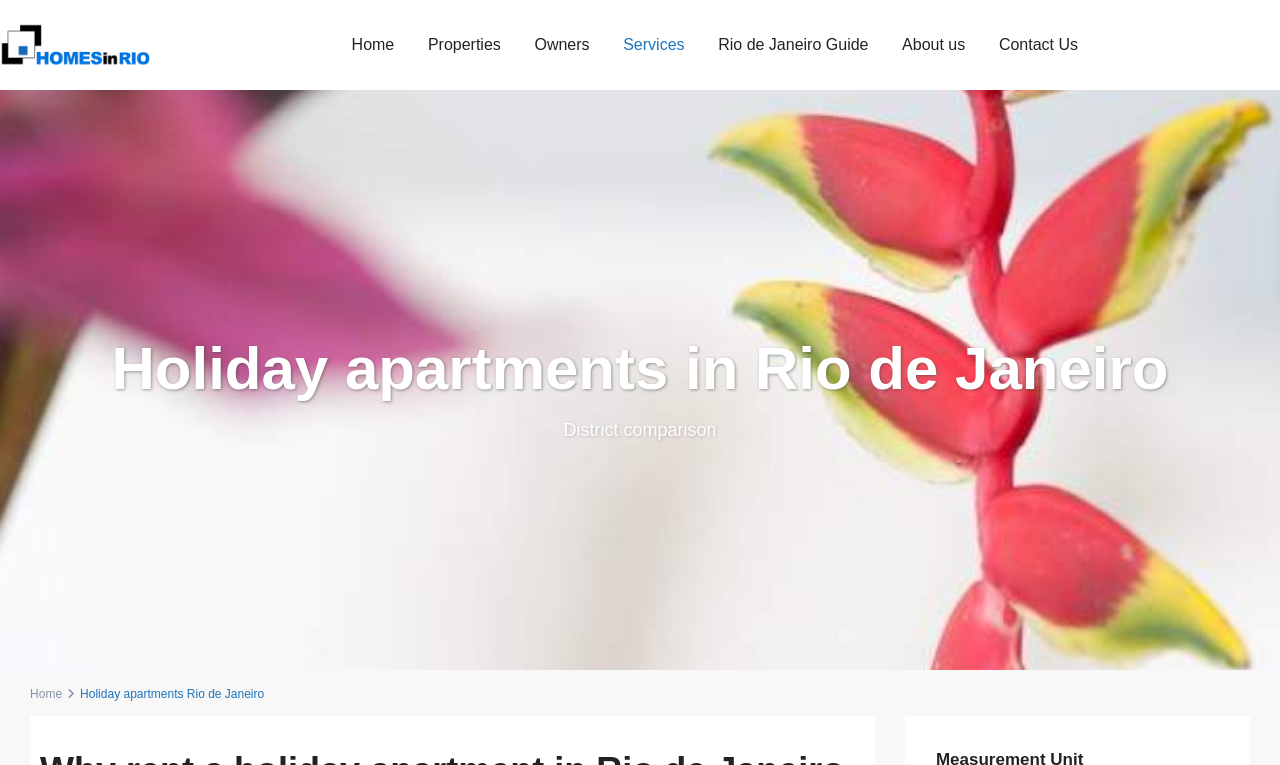Locate the headline of the webpage and generate its content.

Holiday apartments in Rio de Janeiro